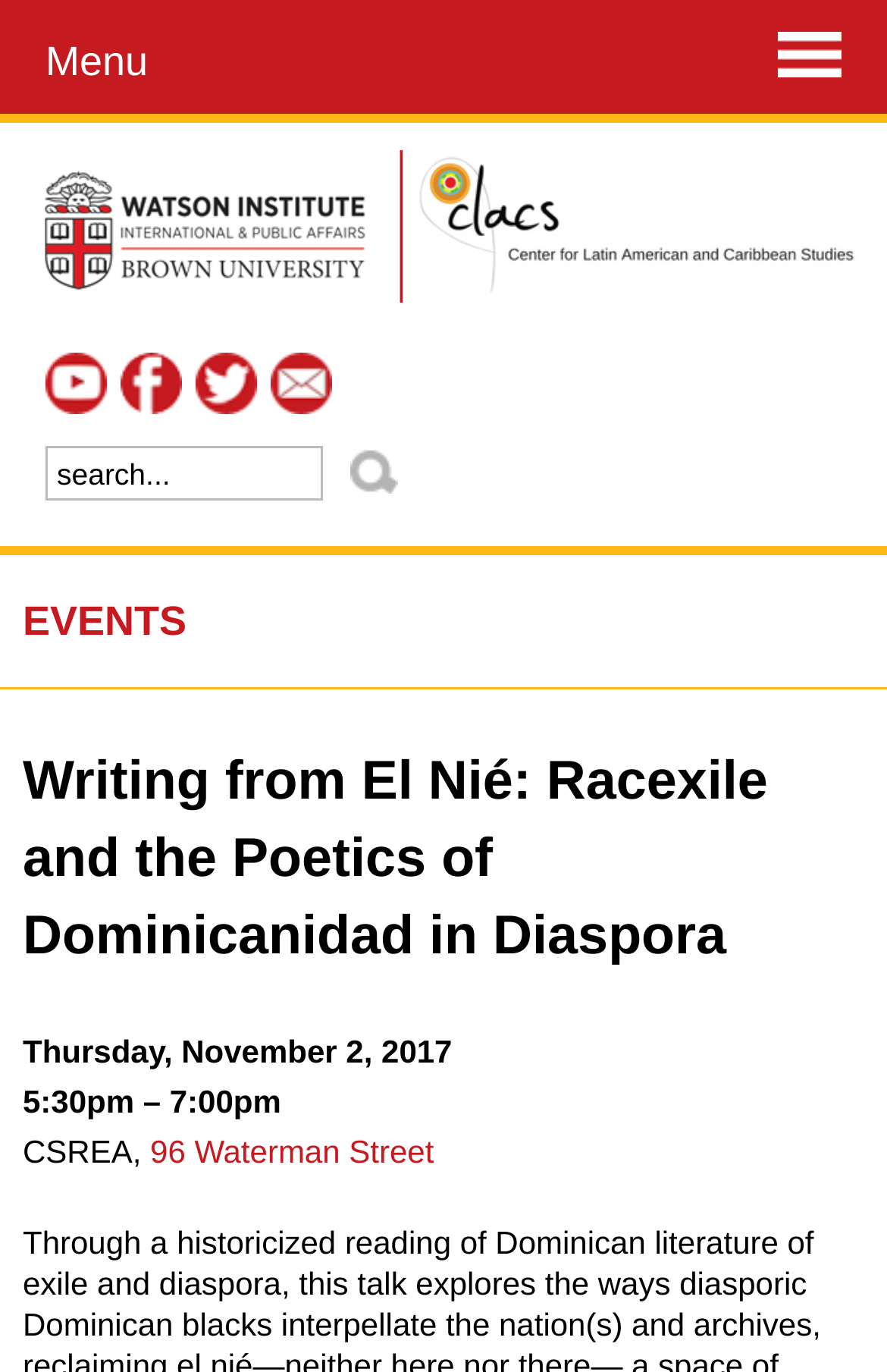Answer the question using only one word or a concise phrase: What is the event about?

Racexile and Dominicanidad